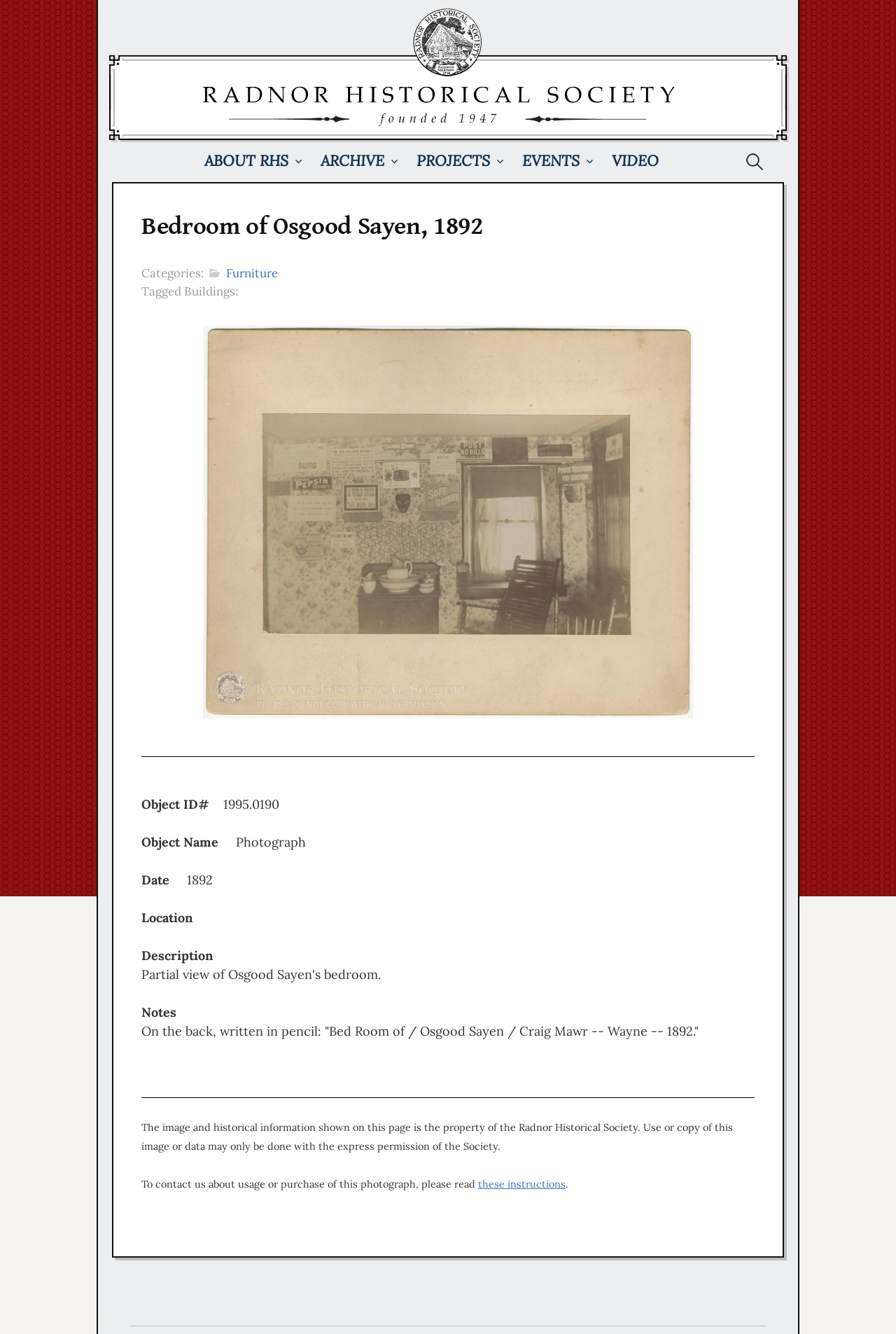Use one word or a short phrase to answer the question provided: 
What is the date of the photograph?

1892